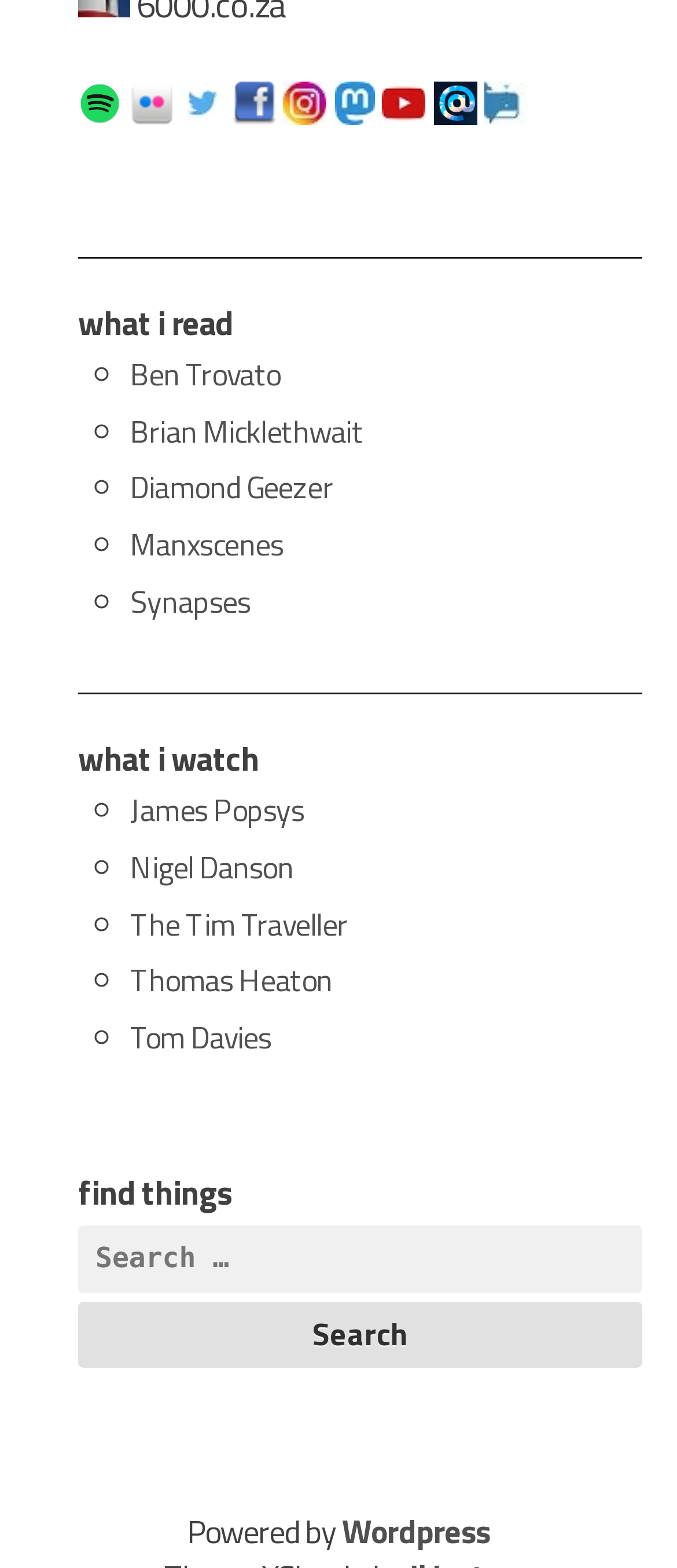Refer to the screenshot and answer the following question in detail:
What is the name of the first link?

The first link is identified by its OCR text 'Spotify' and its bounding box coordinates [0.115, 0.049, 0.191, 0.089].